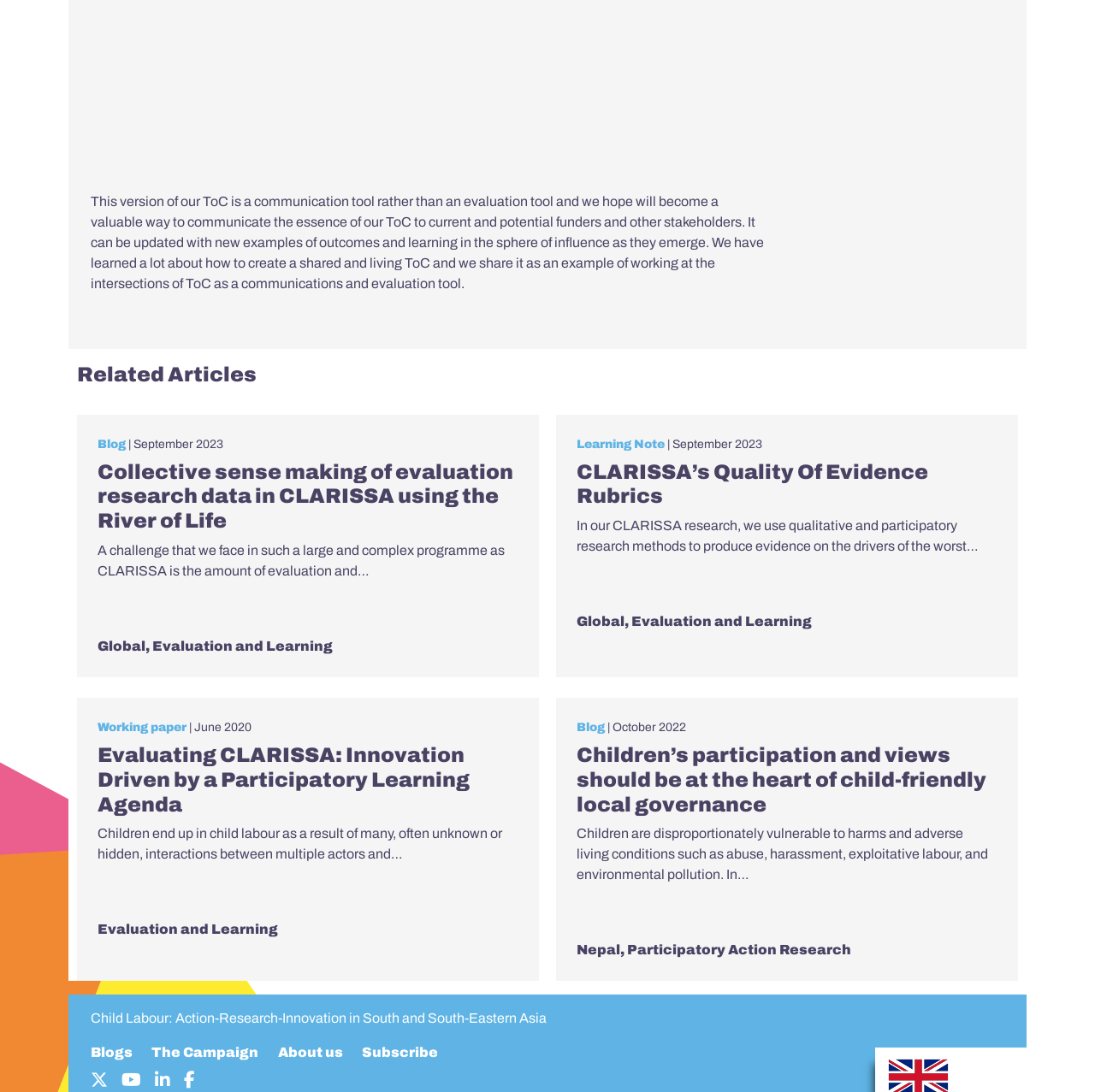What is the name of the programme mentioned in the webpage?
Based on the image, provide your answer in one word or phrase.

CLARISSA